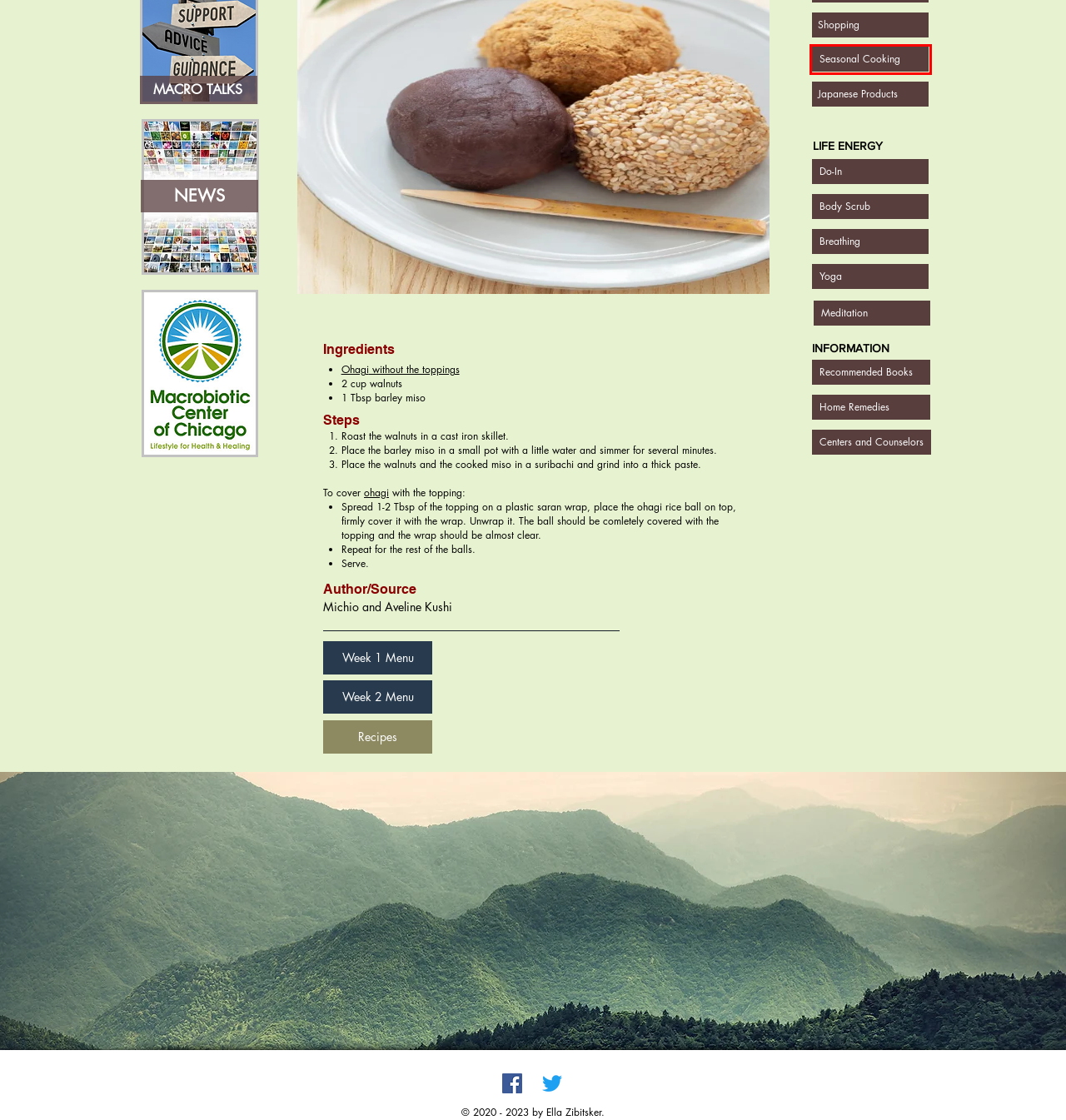Given a webpage screenshot featuring a red rectangle around a UI element, please determine the best description for the new webpage that appears after the element within the bounding box is clicked. The options are:
A. News | Ellazibitsker
B. Traditional Japanese Products | Ellazibitsker
C. MacroTalks | Ellazibitsker
D. Recommended Readings | Ellazibitsker
E. Home Remedies | Ellazibitsker
F. DESSERTS
G. Seasonal Cooking | Ellazibitsker
H. Centers and Counselors | Ellazibitsker

G